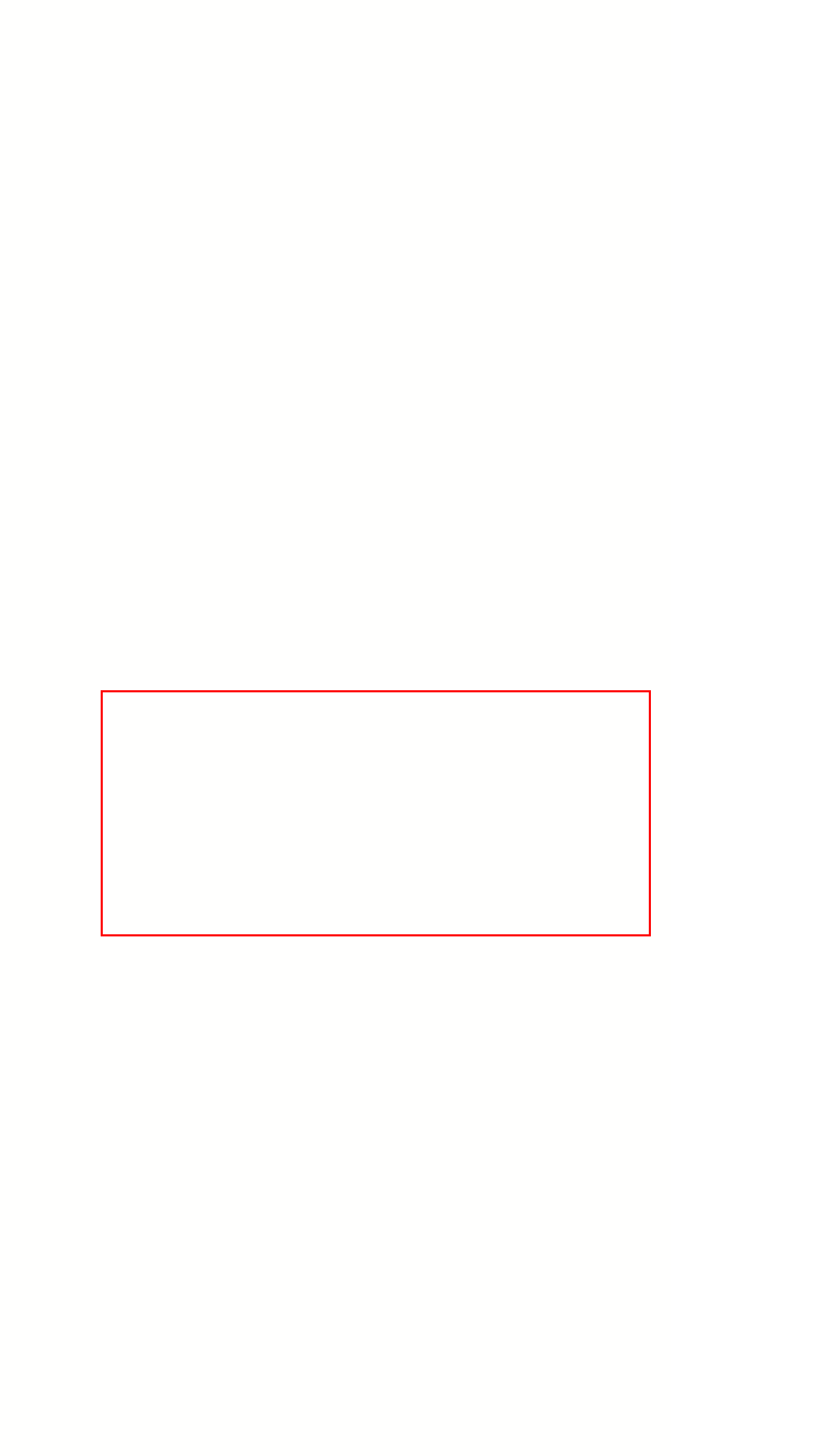From the provided screenshot, extract the text content that is enclosed within the red bounding box.

Since the inception of Health System Global (HSG), Global Symposium on Health Systems Research, it was observed that there is need for greater production and use HPSR to inform Caribbean health decision-making.